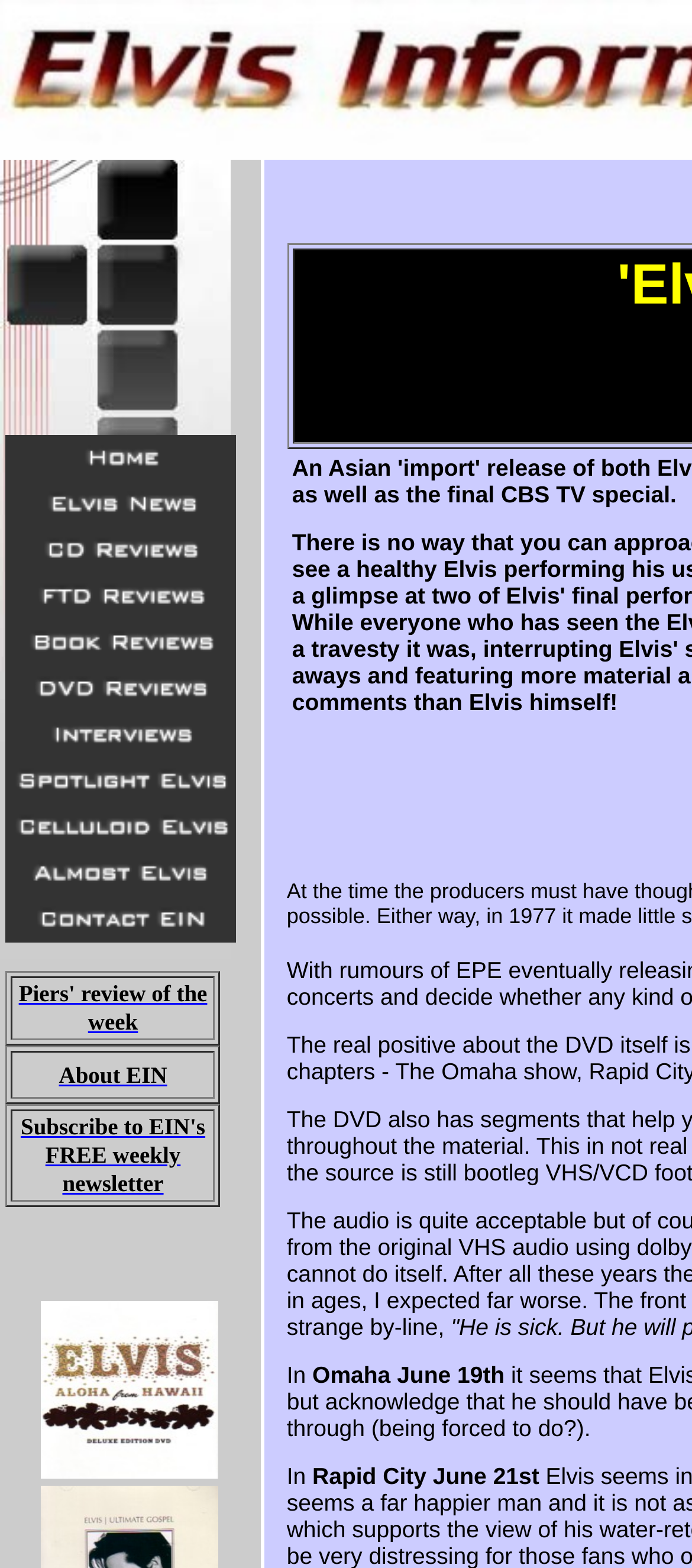Show the bounding box coordinates of the element that should be clicked to complete the task: "View Piers' review of the week".

[0.027, 0.625, 0.299, 0.66]